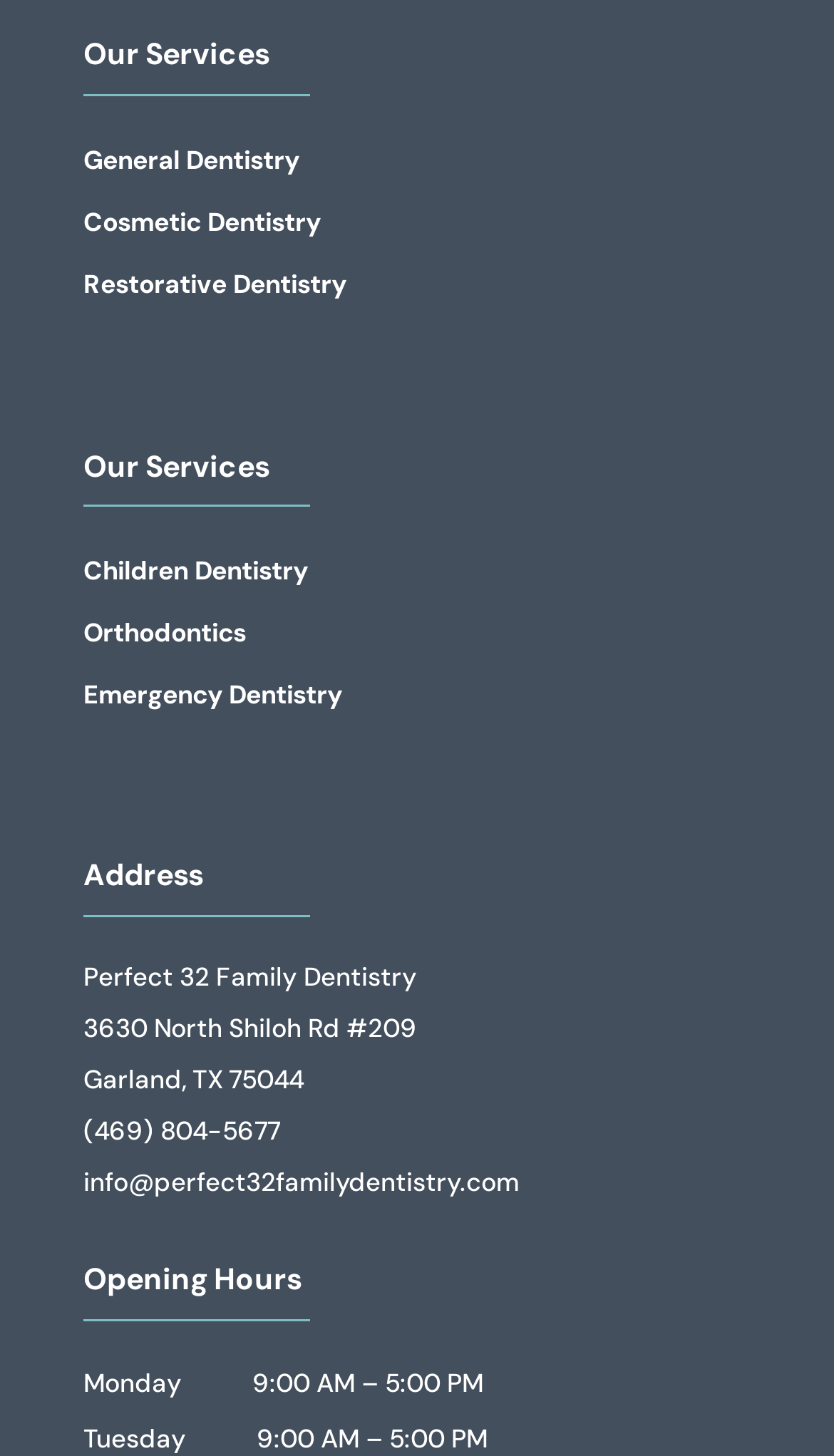Find the bounding box coordinates of the area that needs to be clicked in order to achieve the following instruction: "Check Monday's opening hours". The coordinates should be specified as four float numbers between 0 and 1, i.e., [left, top, right, bottom].

[0.1, 0.938, 0.579, 0.961]